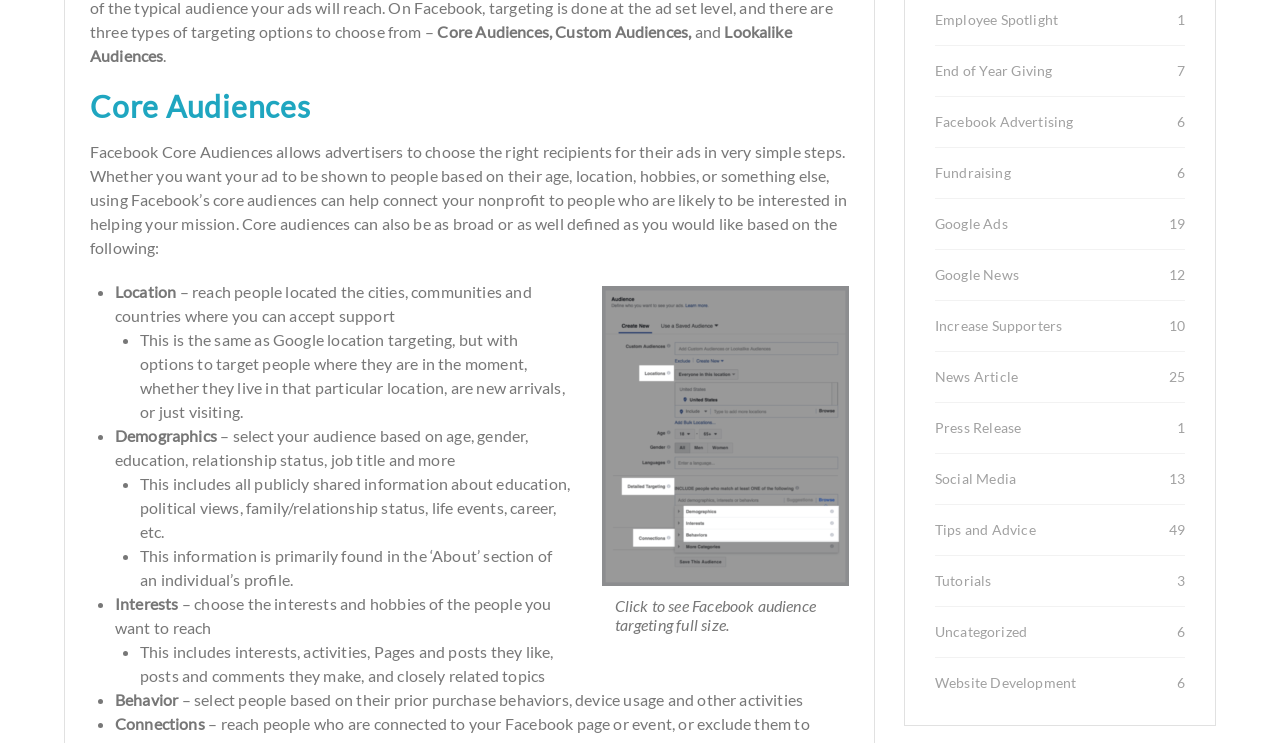Please find the bounding box coordinates of the clickable region needed to complete the following instruction: "Click on 'Facebook Advertising 6'". The bounding box coordinates must consist of four float numbers between 0 and 1, i.e., [left, top, right, bottom].

[0.73, 0.152, 0.839, 0.175]